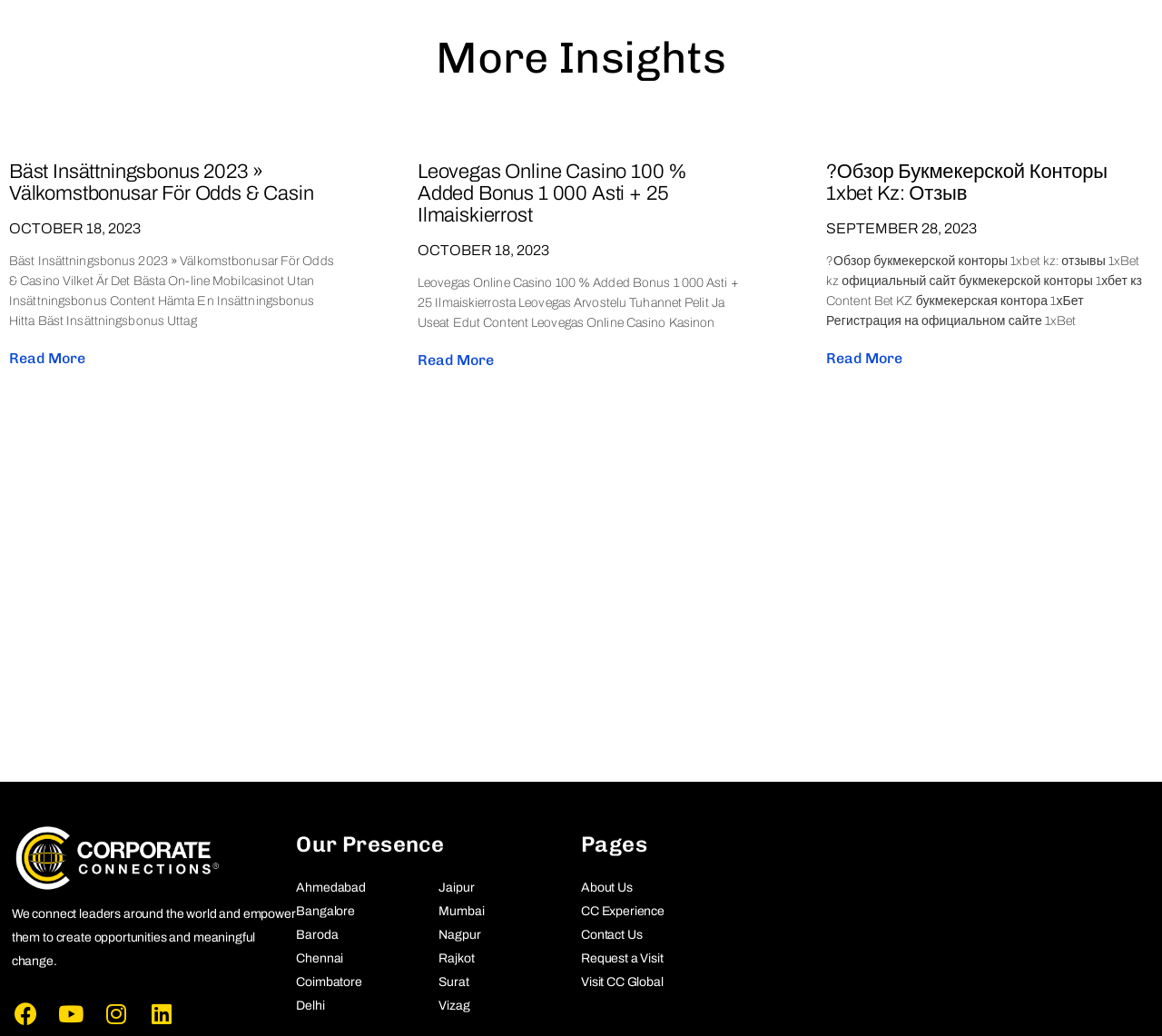Given the element description: "Request a Visit", predict the bounding box coordinates of this UI element. The coordinates must be four float numbers between 0 and 1, given as [left, top, right, bottom].

[0.5, 0.918, 0.571, 0.931]